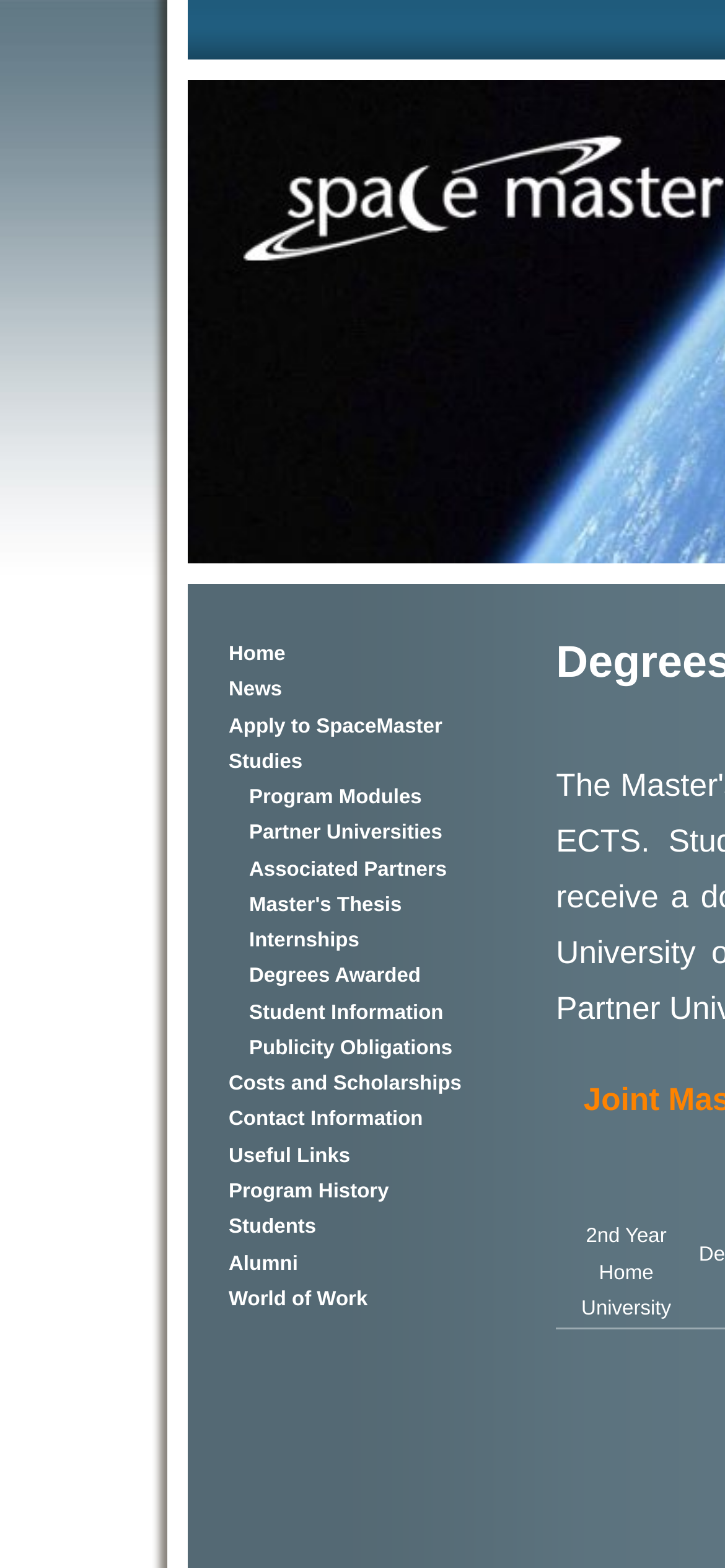Please specify the bounding box coordinates of the clickable region necessary for completing the following instruction: "view degrees awarded". The coordinates must consist of four float numbers between 0 and 1, i.e., [left, top, right, bottom].

[0.344, 0.616, 0.58, 0.63]